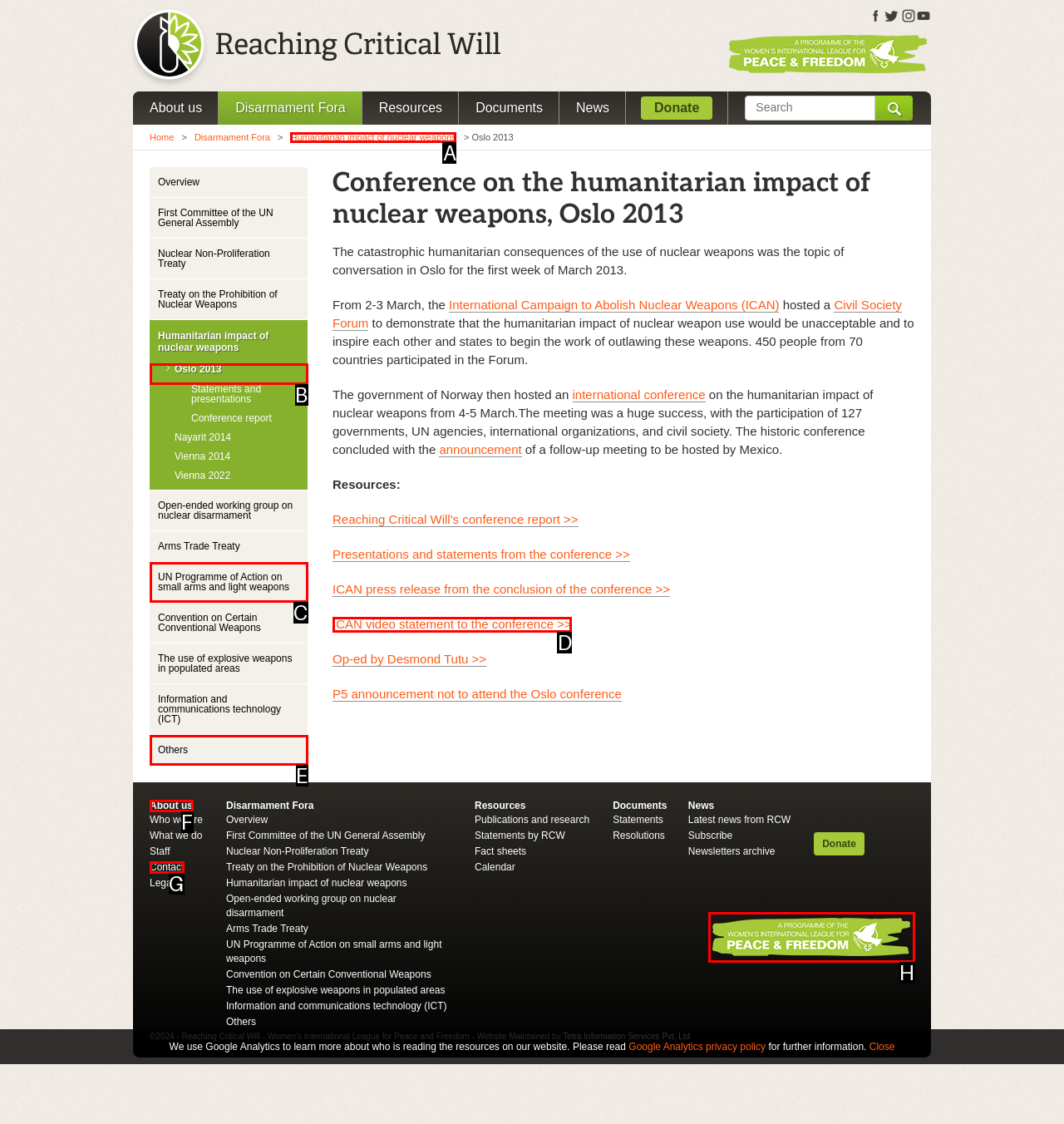From the given options, choose the HTML element that aligns with the description: Others. Respond with the letter of the selected element.

E